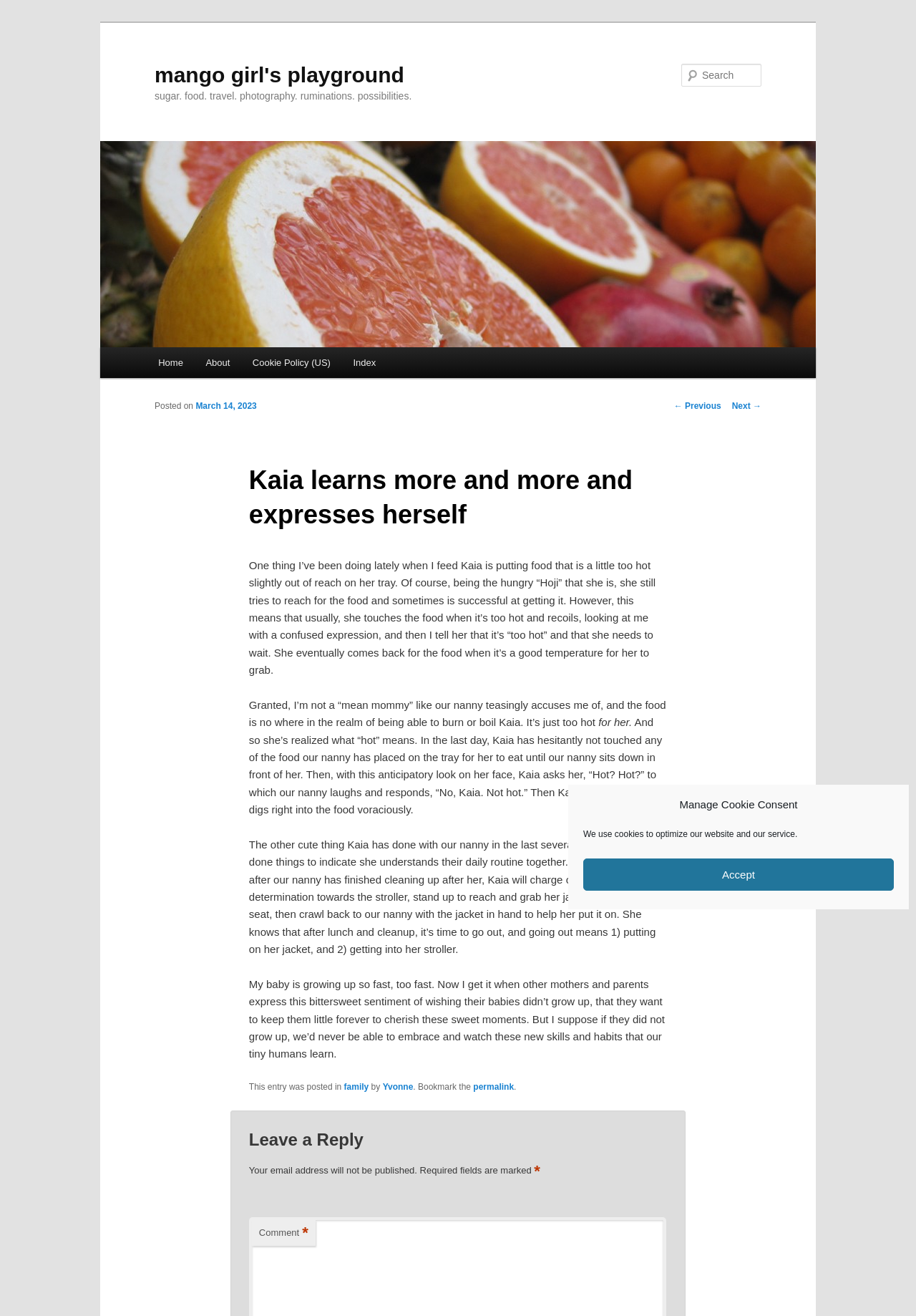What is the author's sentiment towards Kaia's growth?
Please elaborate on the answer to the question with detailed information.

The author expresses a bittersweet sentiment towards Kaia's growth, feeling proud of her accomplishments but also sad that she's growing up too fast. This is evident in the author's statement 'My baby is growing up so fast, too fast. Now I get it when other mothers and parents express this bittersweet sentiment of wishing their babies didn’t grow up, that they want to keep them little forever to cherish these sweet moments.'